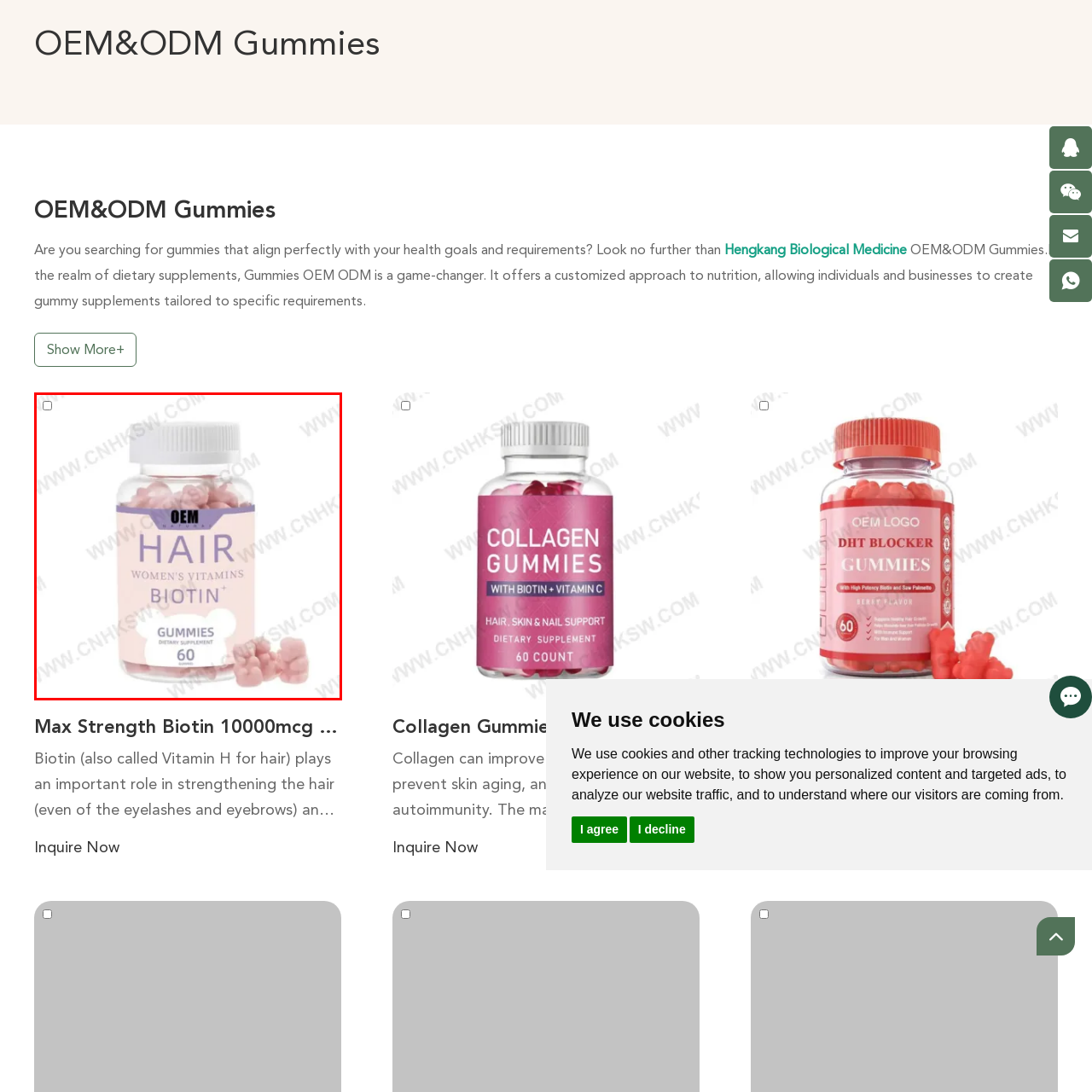Look at the image inside the red box and answer the question with a single word or phrase:
How many gummies are in the bottle?

60